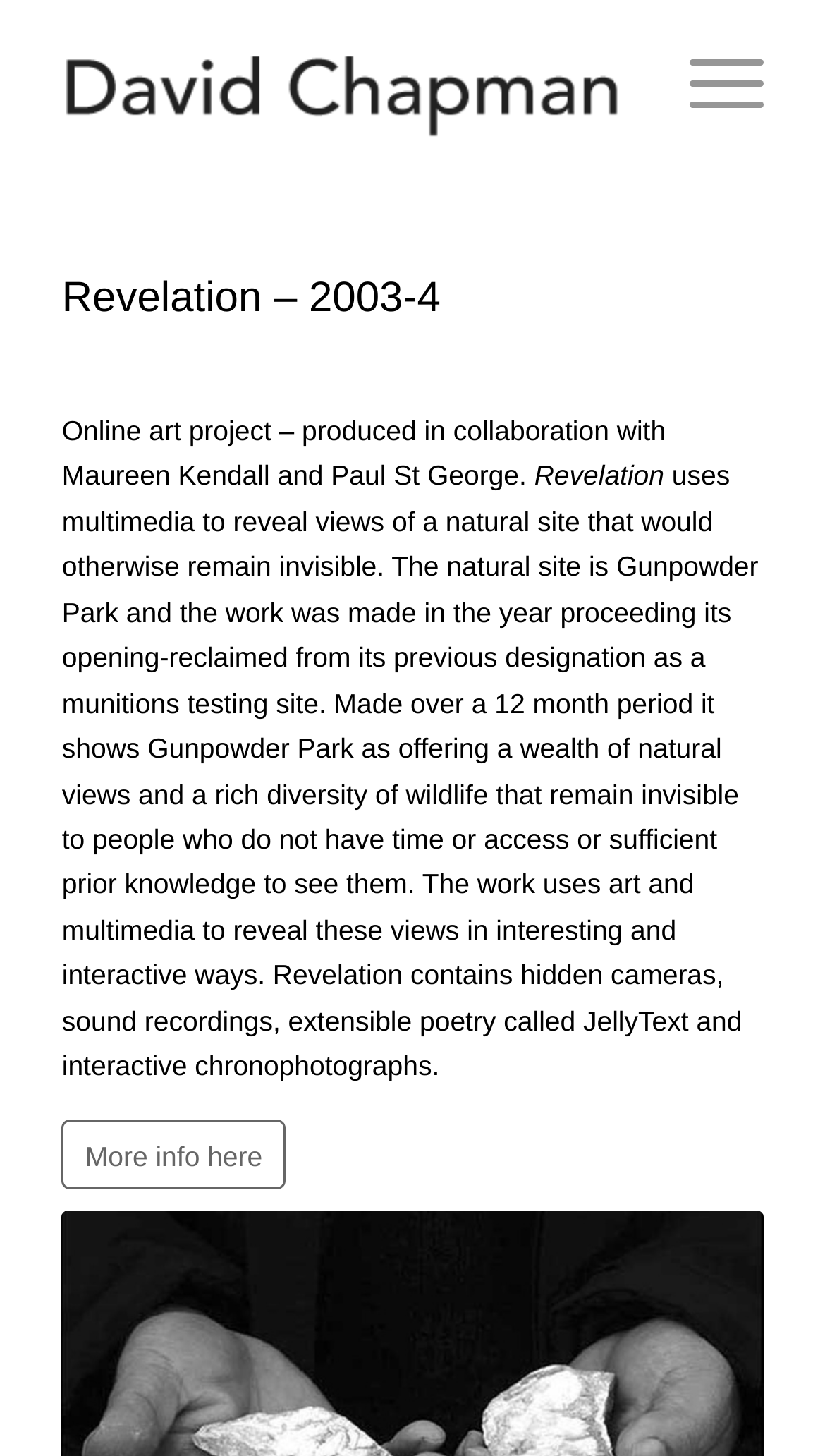From the image, can you give a detailed response to the question below:
What type of multimedia is used in the project?

The answer can be found by reading the StaticText element that describes the project, which mentions the various types of multimedia used to reveal views of the natural site.